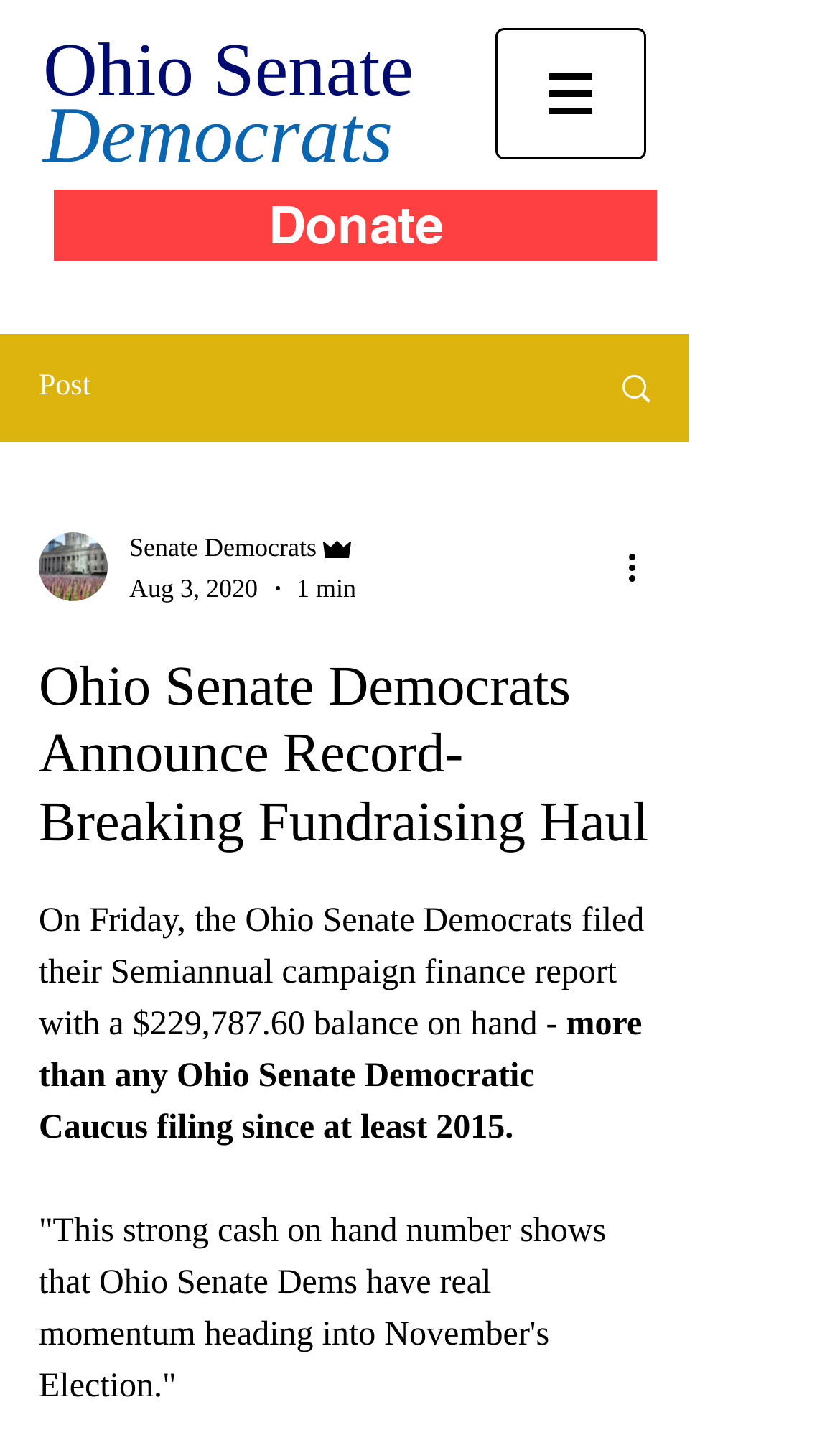Summarize the webpage in an elaborate manner.

The webpage is about the Ohio Senate Democrats' recent fundraising report. At the top, there is a navigation menu labeled "Site" with a button and an image. Below it, there are three links: "Ohio Senate", a non-descriptive link, and "Democrats". To the right of these links, there is a "Donate" button.

Below the navigation menu, there is a section with a "Post" label and a link with an image. This section also contains a writer's picture and information about the author, including their name, "Senate Democrats Admin", and the date of the post, "Aug 3, 2020". There is also a "More actions" button with an image.

The main content of the webpage is an article with the title "Ohio Senate Democrats Announce Record-Breaking Fundraising Haul". The article starts with a heading and then describes the Ohio Senate Democrats' recent fundraising report, stating that they have more cash on hand than any Ohio Senate Democratic Caucus filing since at least 2015. The article also includes a quote from an unnamed source, praising the strong cash on hand number and its implications for the upcoming election.